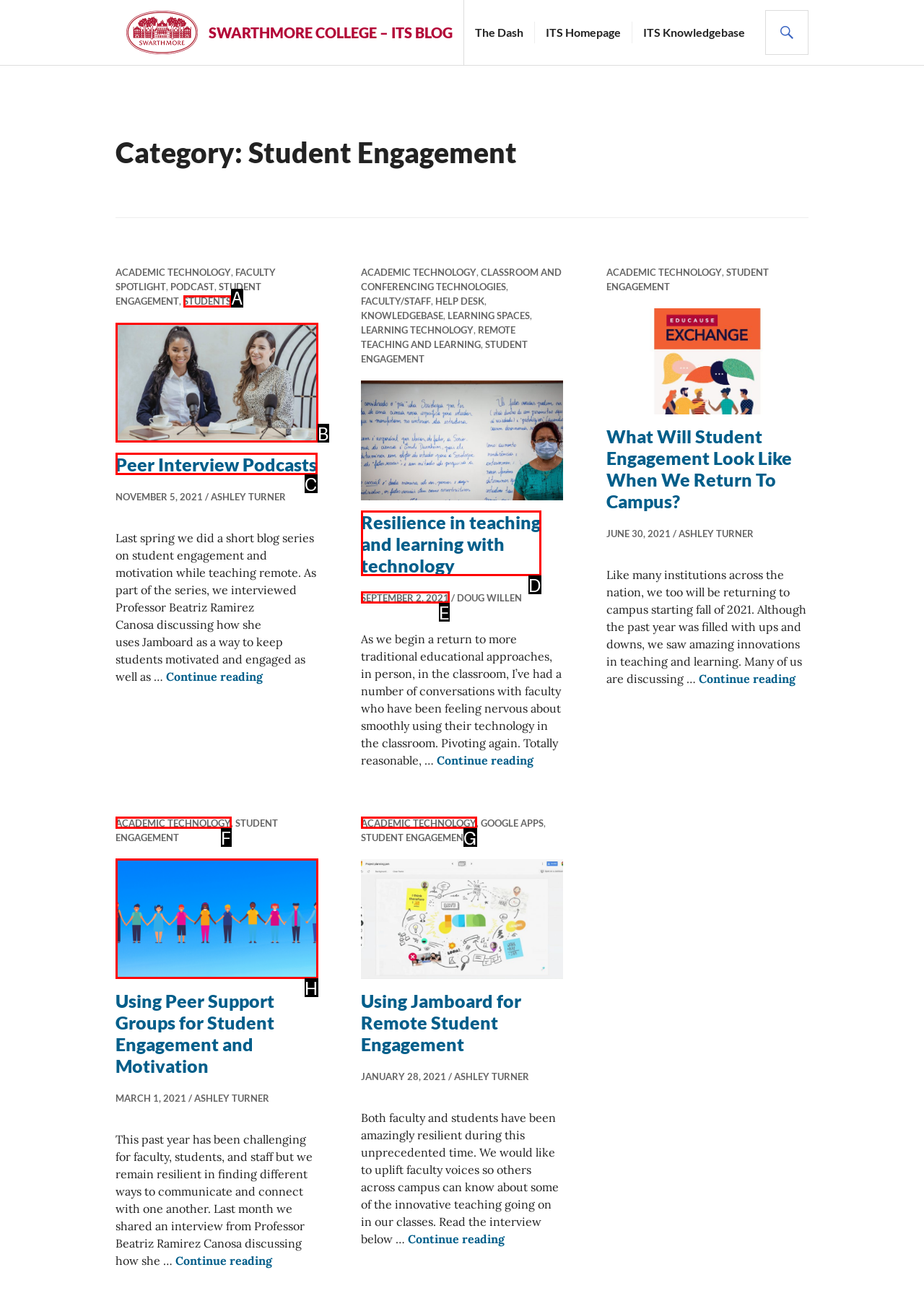Indicate the HTML element to be clicked to accomplish this task: Go to the Home page Respond using the letter of the correct option.

None